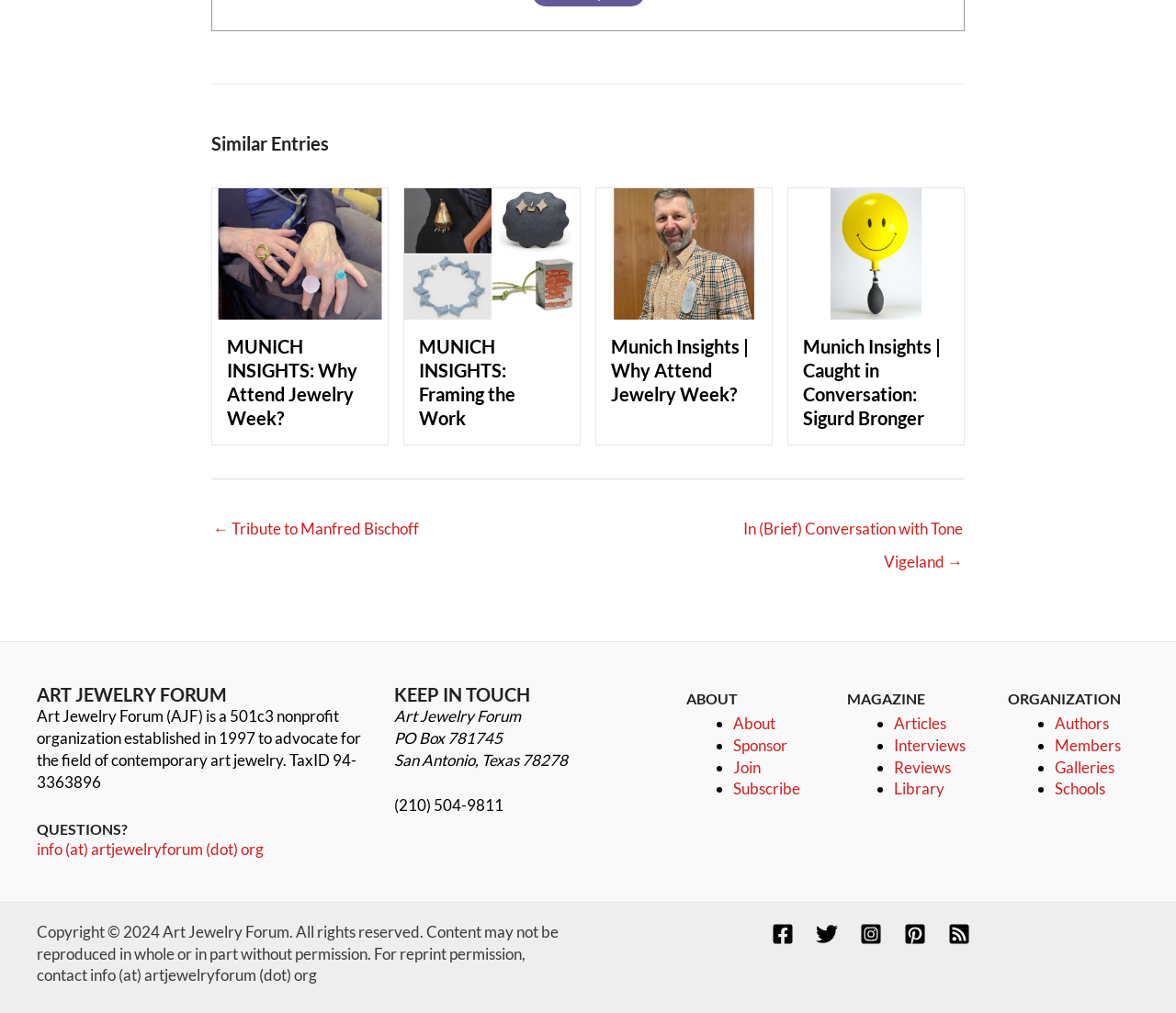Reply to the question below using a single word or brief phrase:
How many social media links are there?

5